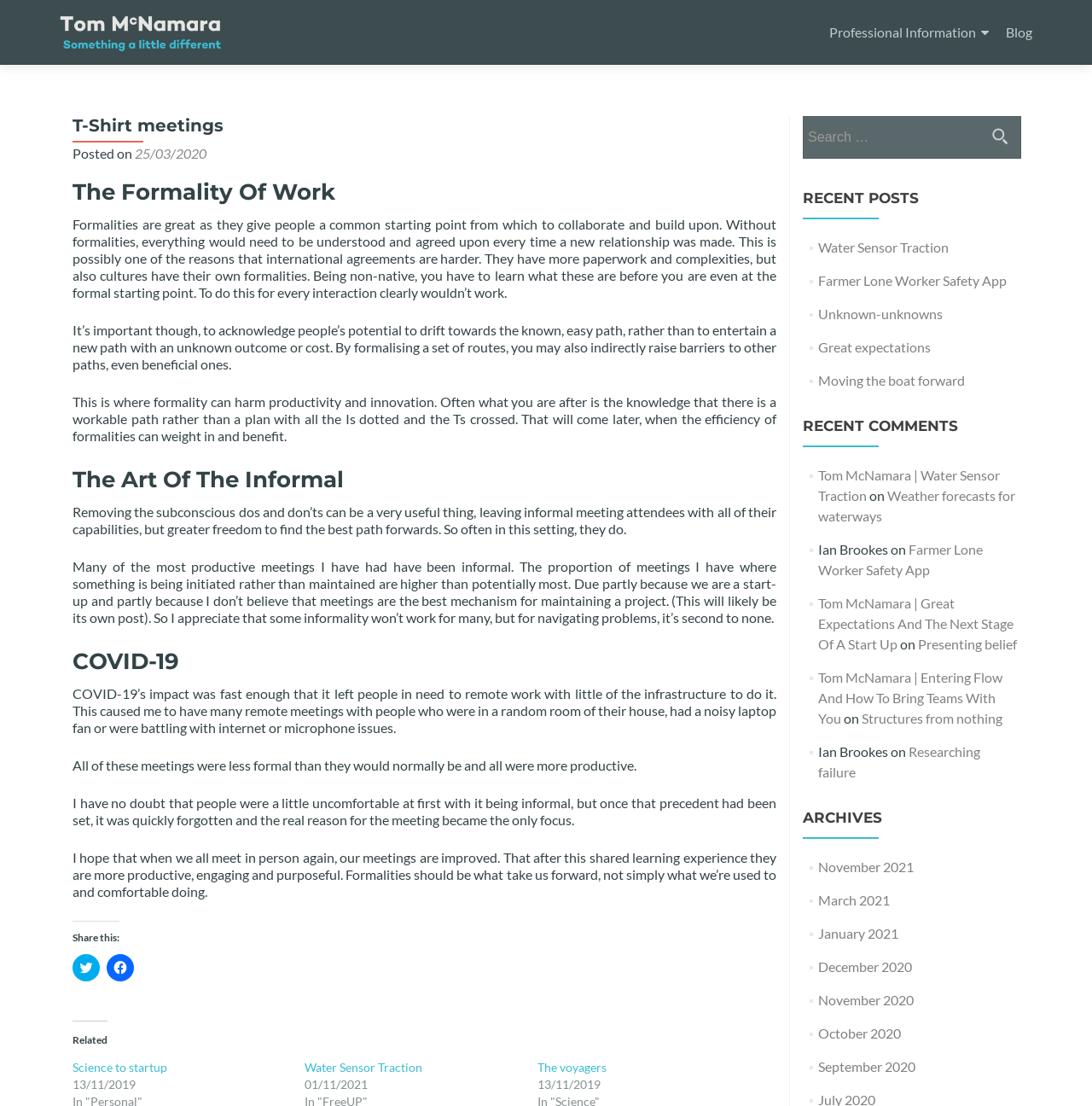Please find the bounding box coordinates (top-left x, top-left y, bottom-right x, bottom-right y) in the screenshot for the UI element described as follows: Blog

[0.921, 0.015, 0.945, 0.042]